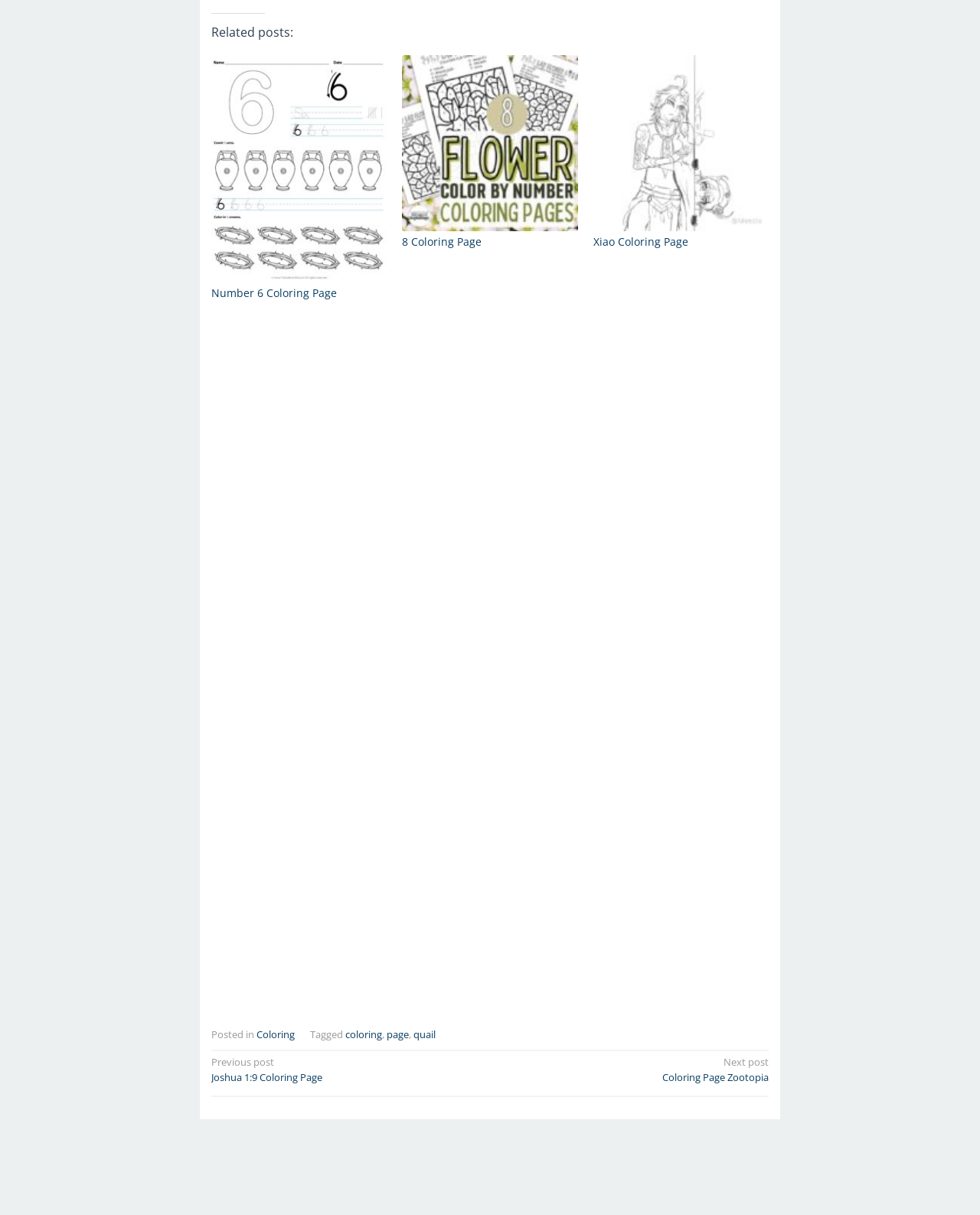Specify the bounding box coordinates of the element's area that should be clicked to execute the given instruction: "View posts tagged with quail". The coordinates should be four float numbers between 0 and 1, i.e., [left, top, right, bottom].

[0.422, 0.846, 0.445, 0.857]